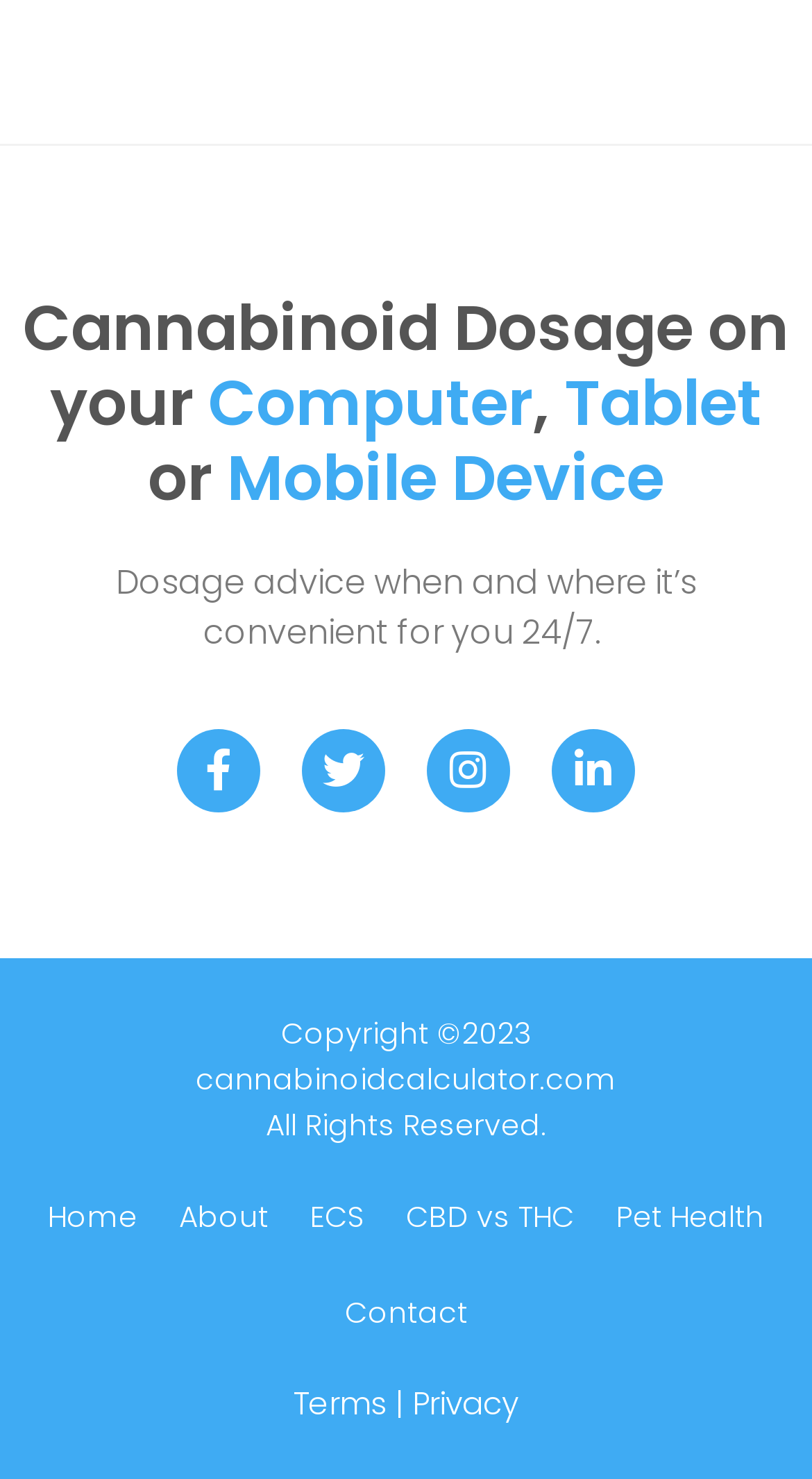Determine the bounding box coordinates for the region that must be clicked to execute the following instruction: "View Terms and Conditions".

[0.362, 0.934, 0.477, 0.964]